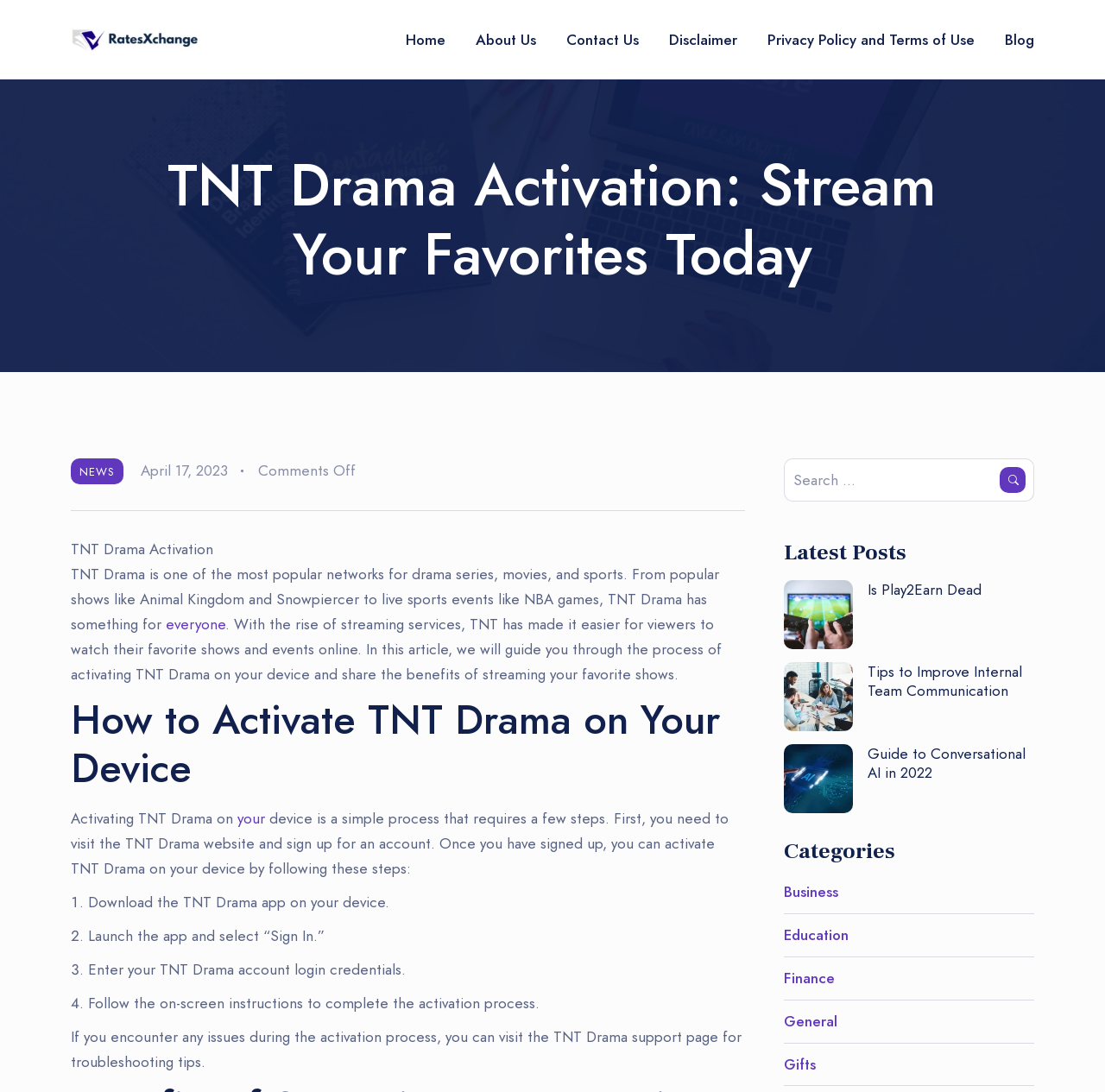Find the bounding box coordinates for the element described here: "parent_node: Search name="s" placeholder="Search ..."".

[0.709, 0.42, 0.936, 0.459]